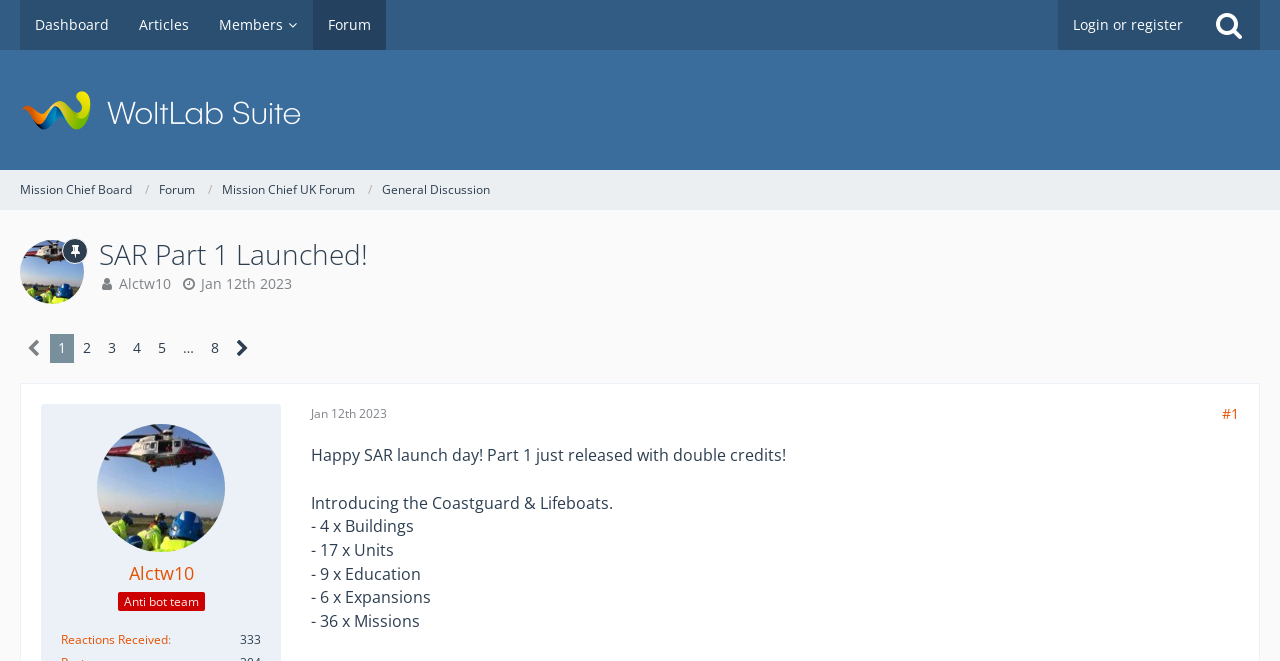Give a one-word or short phrase answer to this question: 
What is the name of the forum?

Mission Chief UK Forum